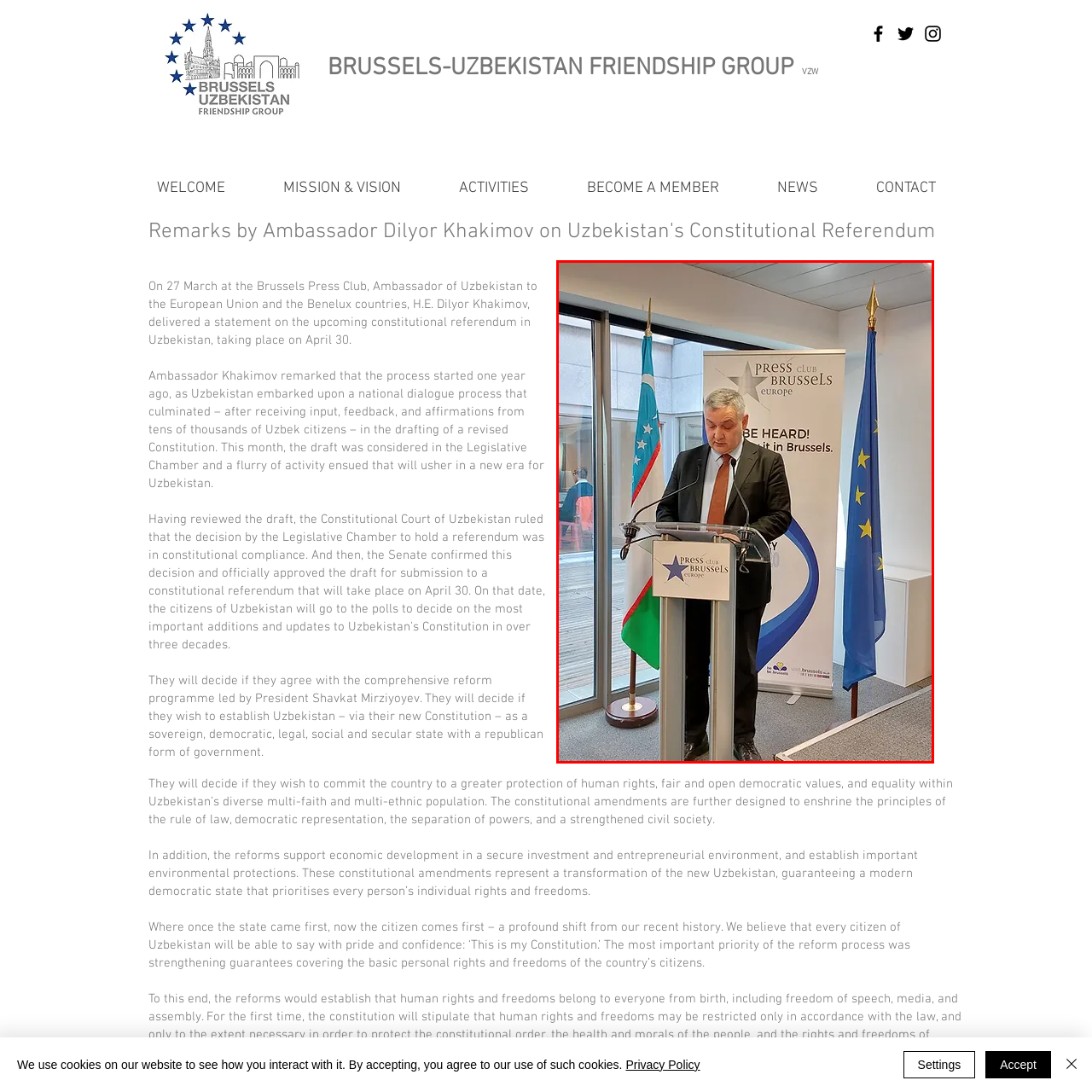What is the likely topic of discussion at the event?
Look at the image within the red bounding box and respond with a single word or phrase.

Uzbekistan's constitutional referendum